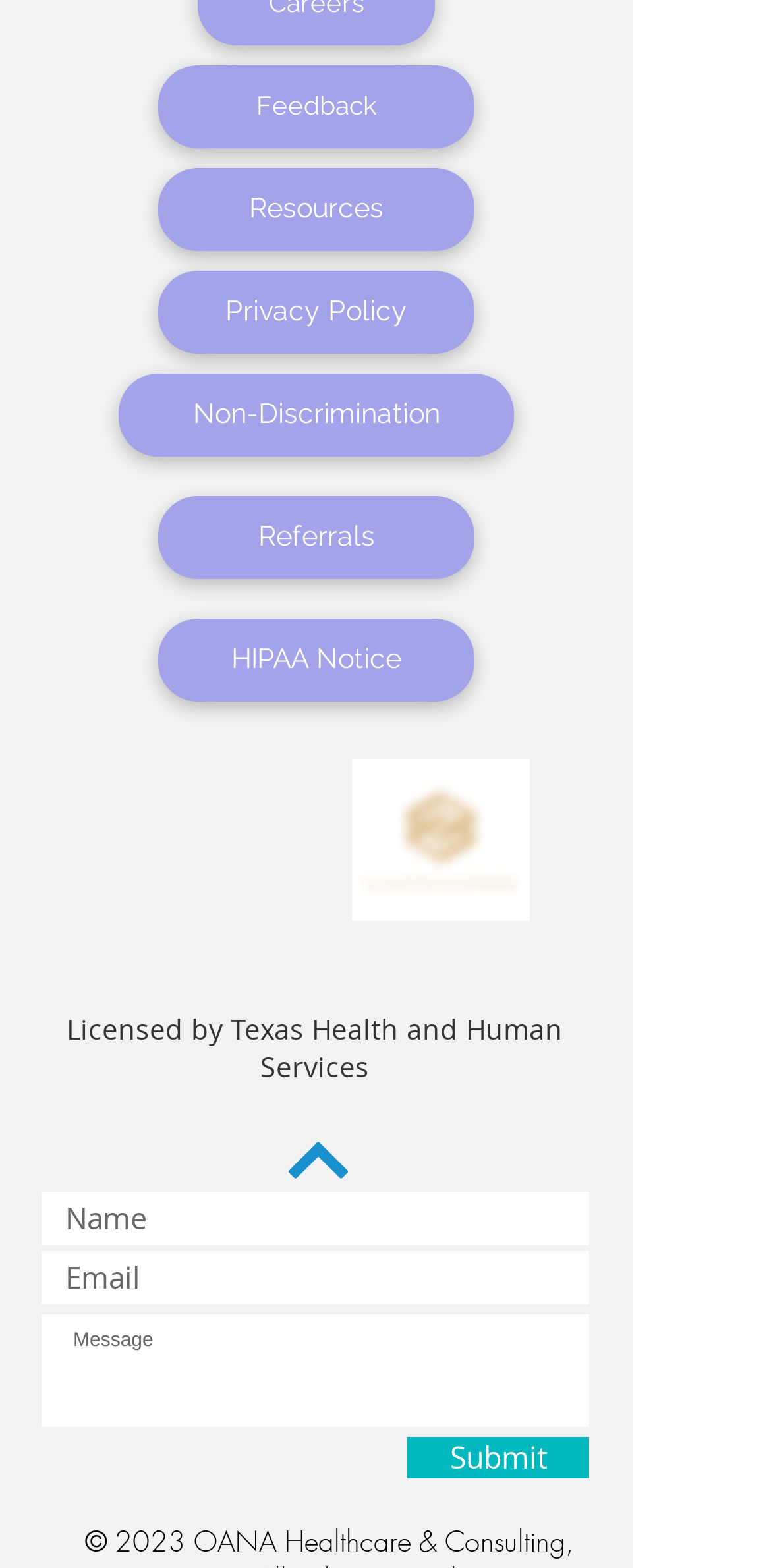Determine the bounding box coordinates of the clickable area required to perform the following instruction: "Check the HIPAA Notice". The coordinates should be represented as four float numbers between 0 and 1: [left, top, right, bottom].

[0.205, 0.395, 0.615, 0.448]